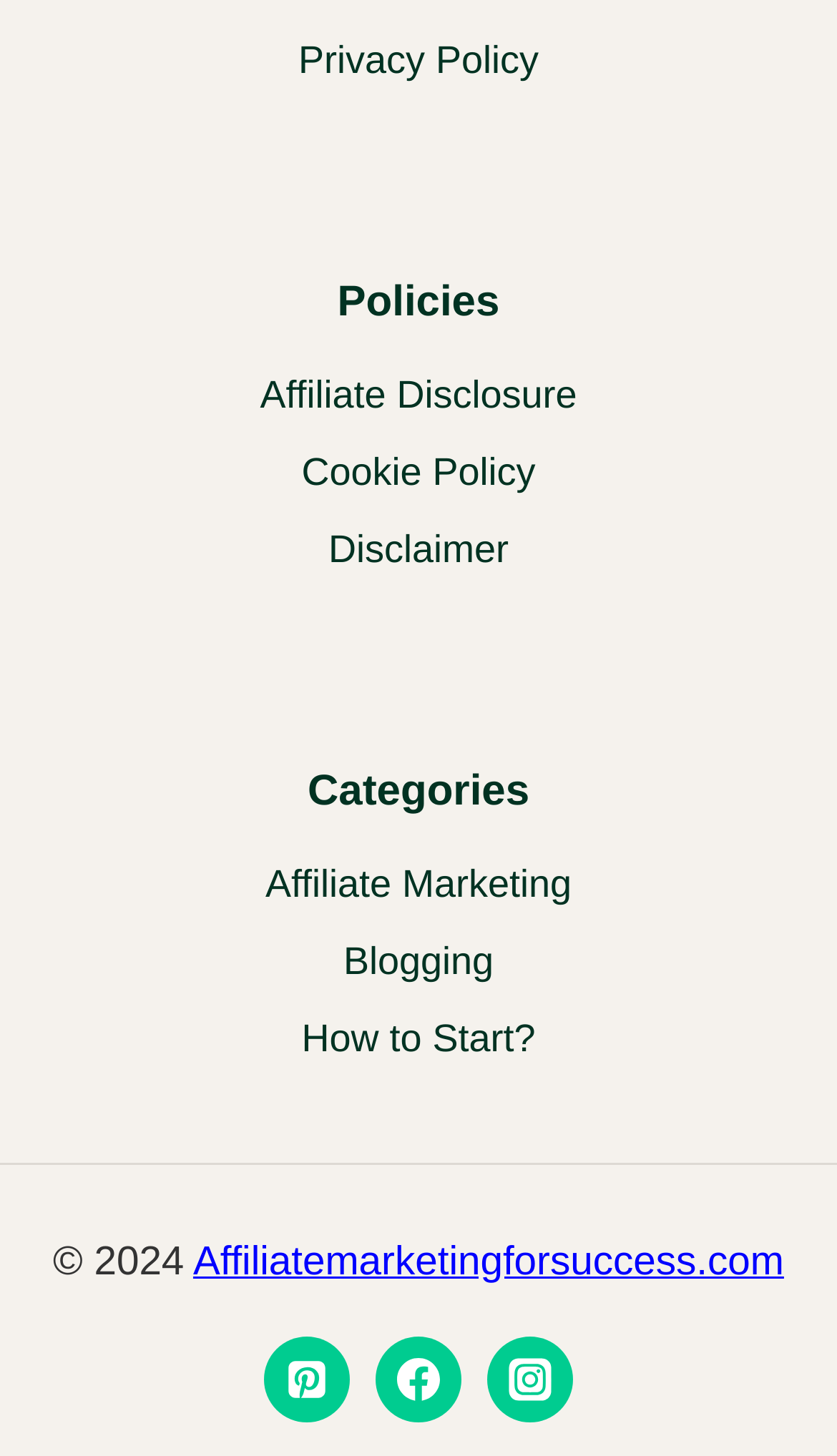Please locate the bounding box coordinates of the element that should be clicked to achieve the given instruction: "View privacy policy".

[0.062, 0.015, 0.938, 0.068]